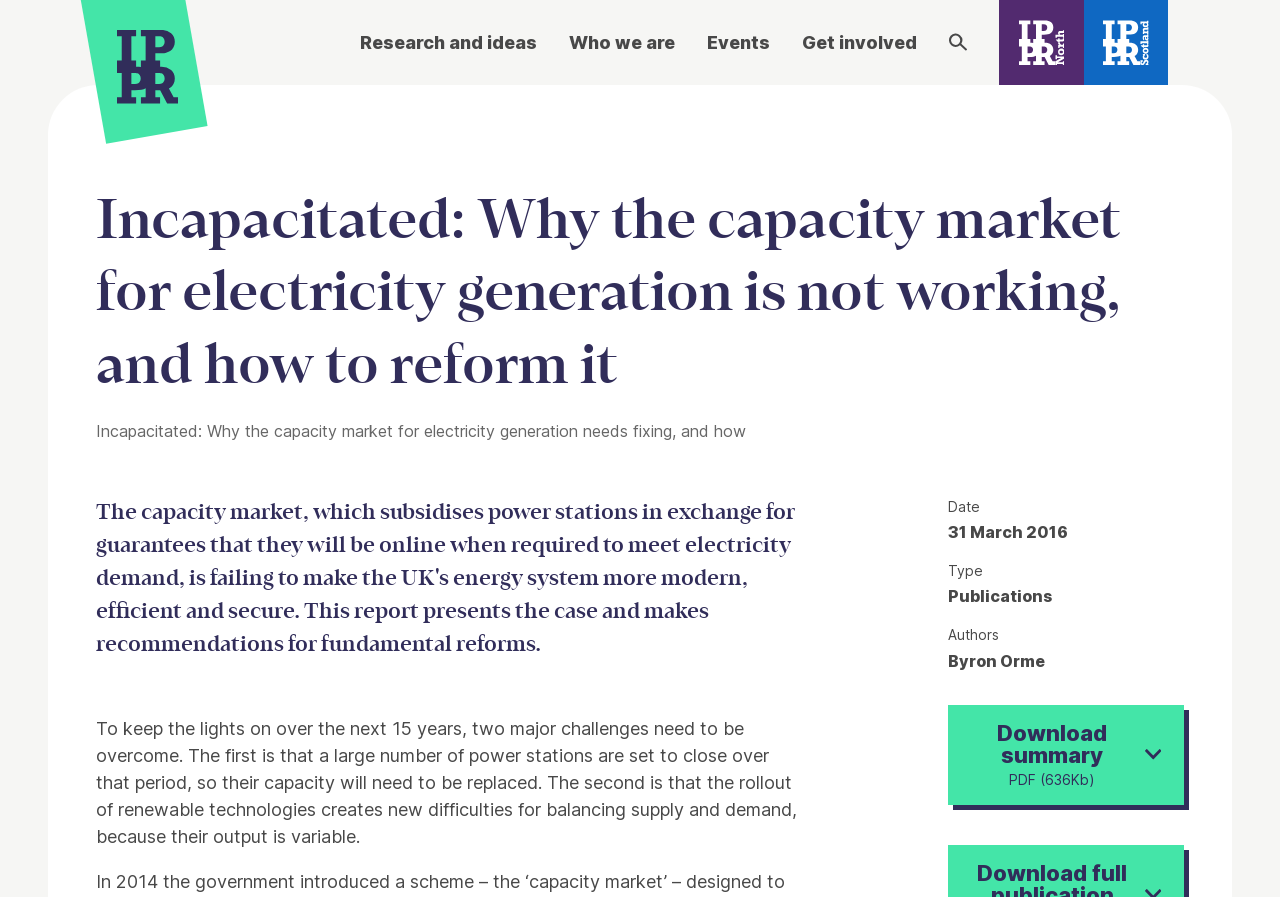Give a detailed account of the webpage.

The webpage is about a research report titled "Incapacitated: Why the capacity market for electricity generation is not working, and how to reform it" by the Institute for Public Policy Research (IPPR). 

At the top left corner, there is an IPPR logo, which is an image, accompanied by a link to the IPPR homepage. 

To the right of the logo, there are several links to different sections of the website, including "Research and ideas", "Who we are", "Events", "Get involved", and "Search". 

Further to the right, there are two more links, "IPPR North" and "IPPR Scotland", each accompanied by an image. 

Below the top navigation bar, there is a header section that spans the entire width of the page. 

In the header section, there is a heading that displays the title of the report, followed by a brief summary of the report. 

The summary is divided into two paragraphs. The first paragraph explains the challenges of keeping the lights on over the next 15 years, including the closure of power stations and the rollout of renewable technologies. 

The second paragraph is not present in the provided accessibility tree. 

Below the summary, there is a description list that provides additional information about the report, including the date, type, and authors. 

Finally, there is a link to download a summary of the report in PDF format, accompanied by a small image.